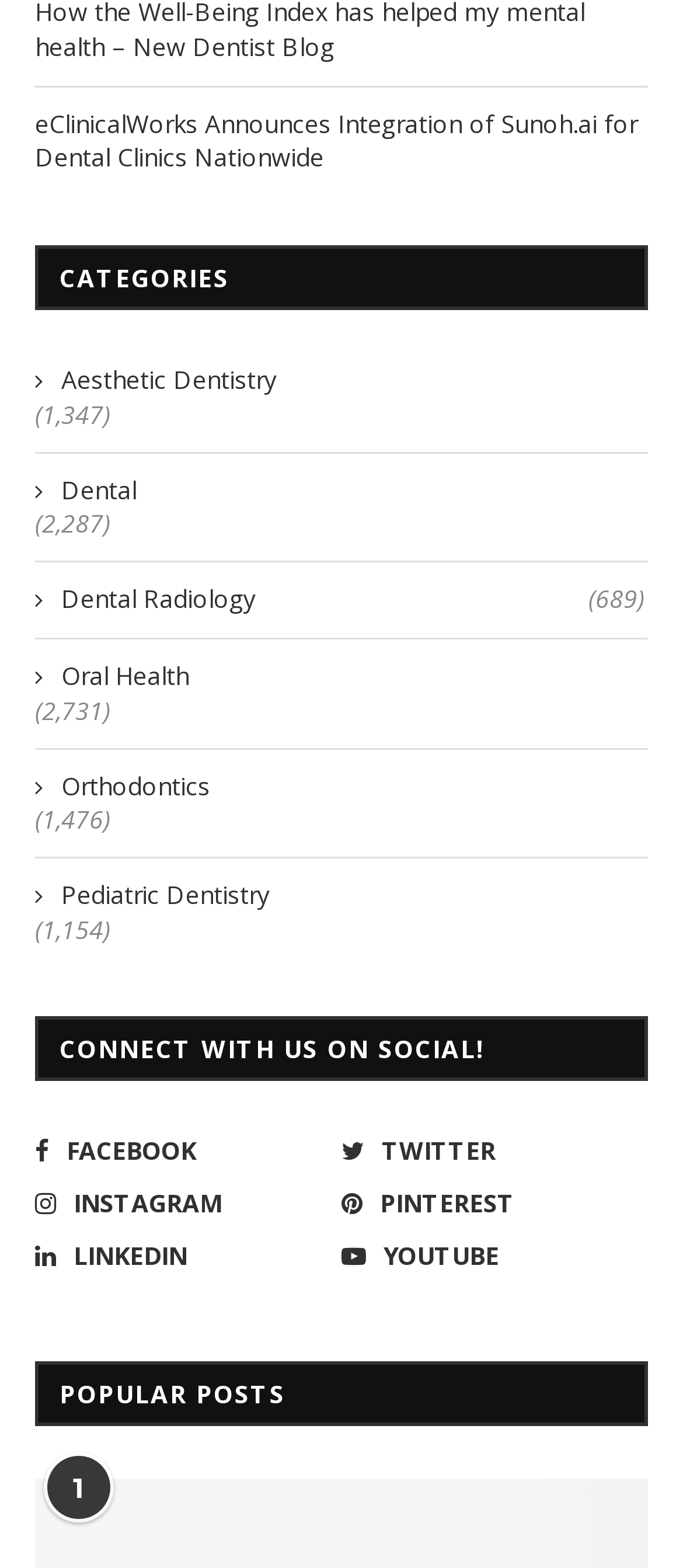What is the title of the section below the social media links?
Based on the image content, provide your answer in one word or a short phrase.

POPULAR POSTS